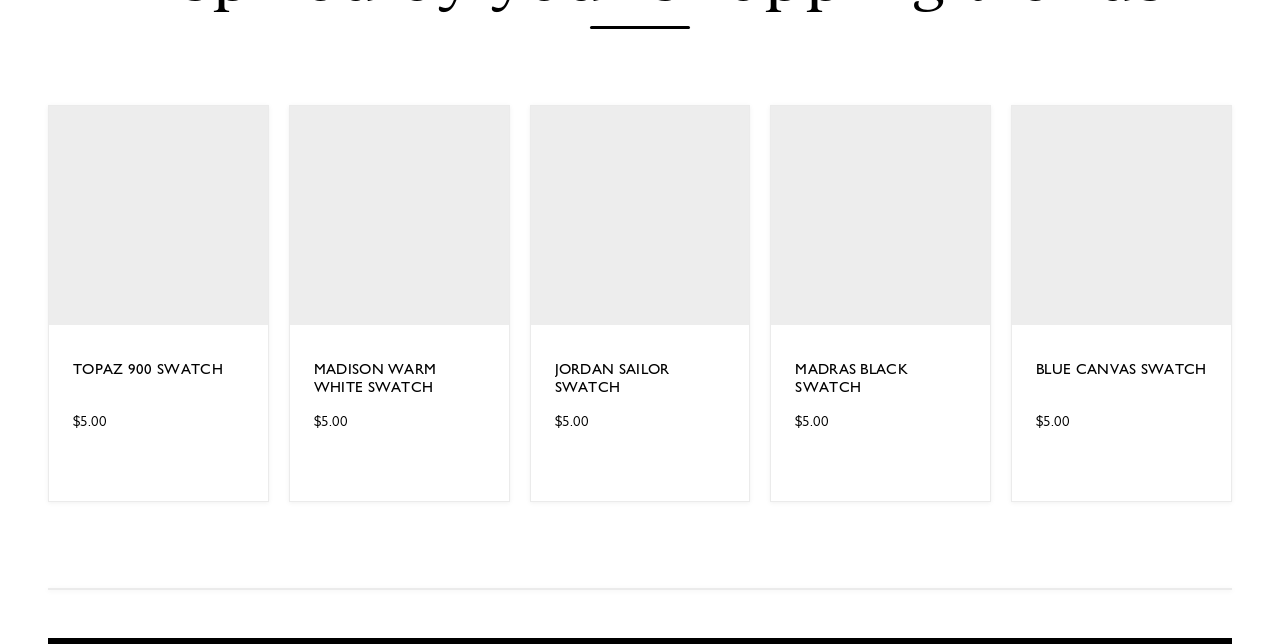Provide your answer in a single word or phrase: 
How many swatches are displayed on the webpage?

5